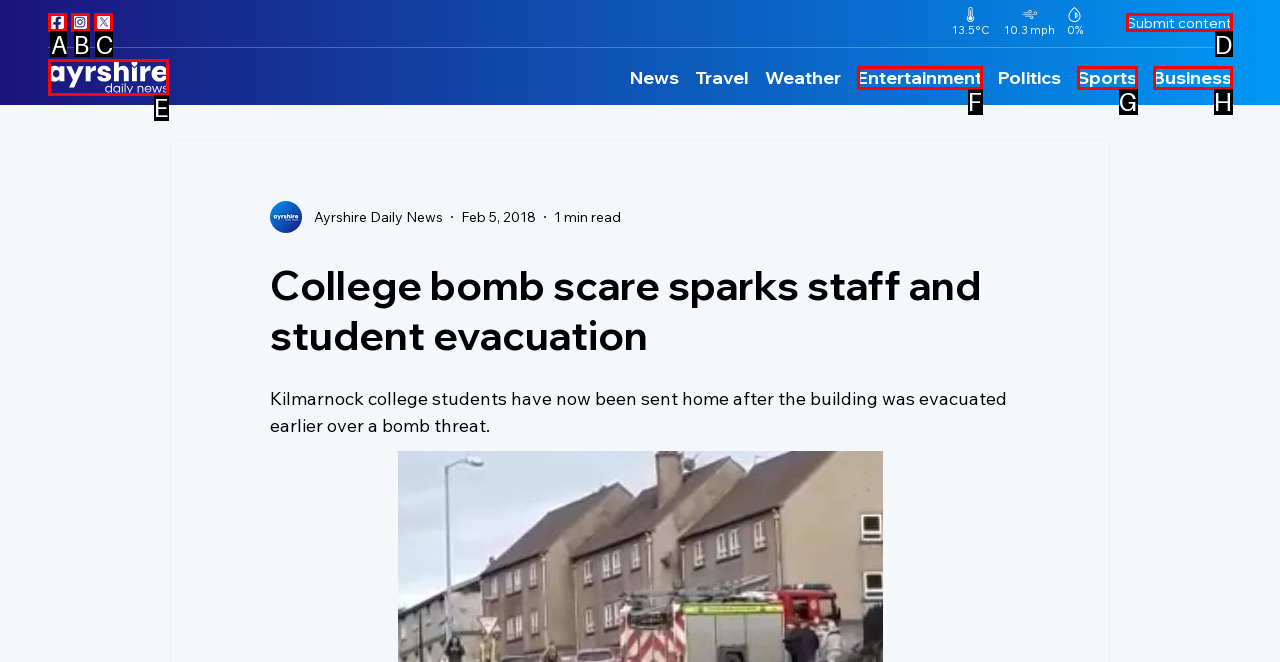Which choice should you pick to execute the task: search for something
Respond with the letter associated with the correct option only.

None